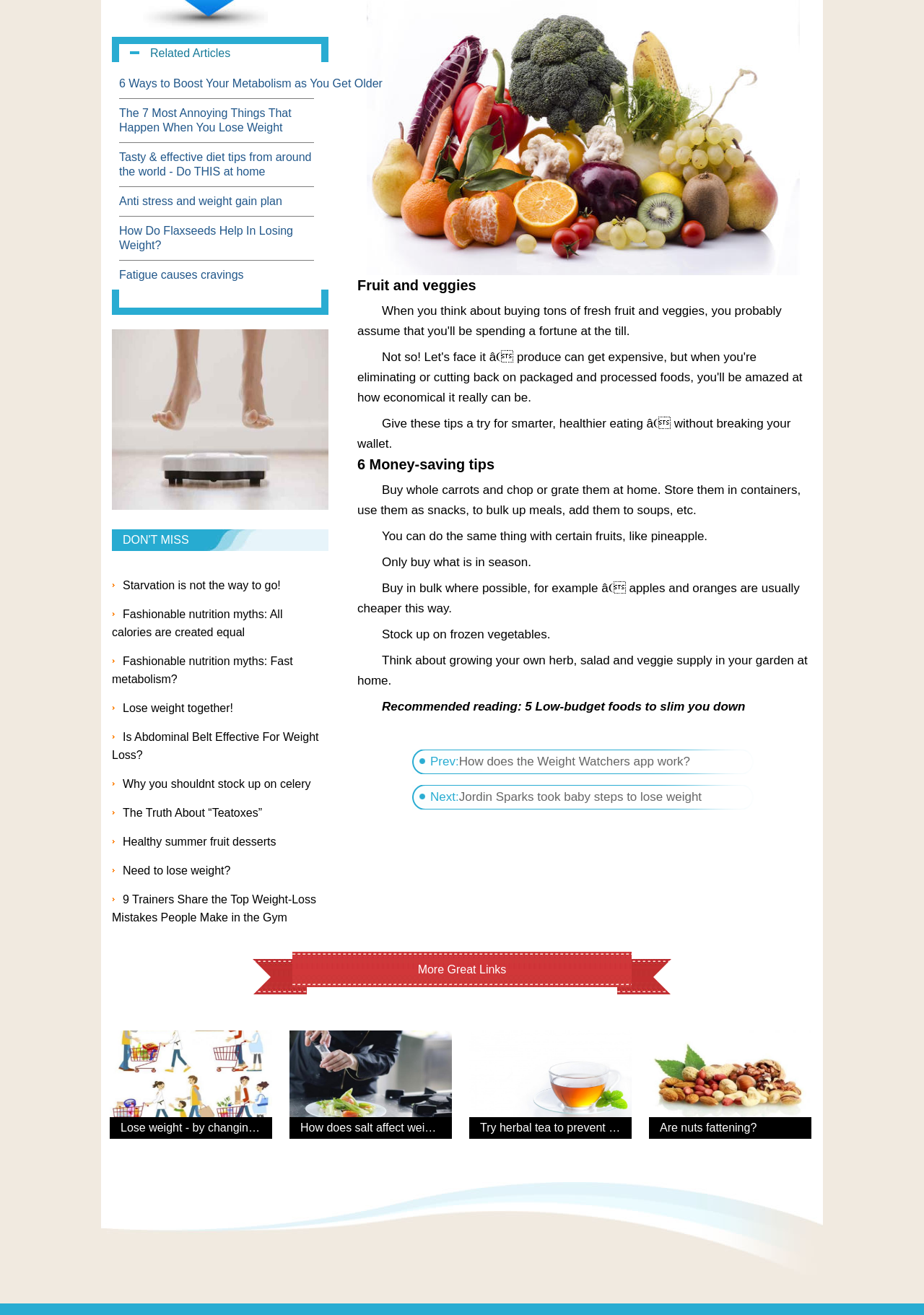Identify the bounding box coordinates for the UI element that matches this description: "How does salt affect weight?".

[0.325, 0.853, 0.484, 0.862]